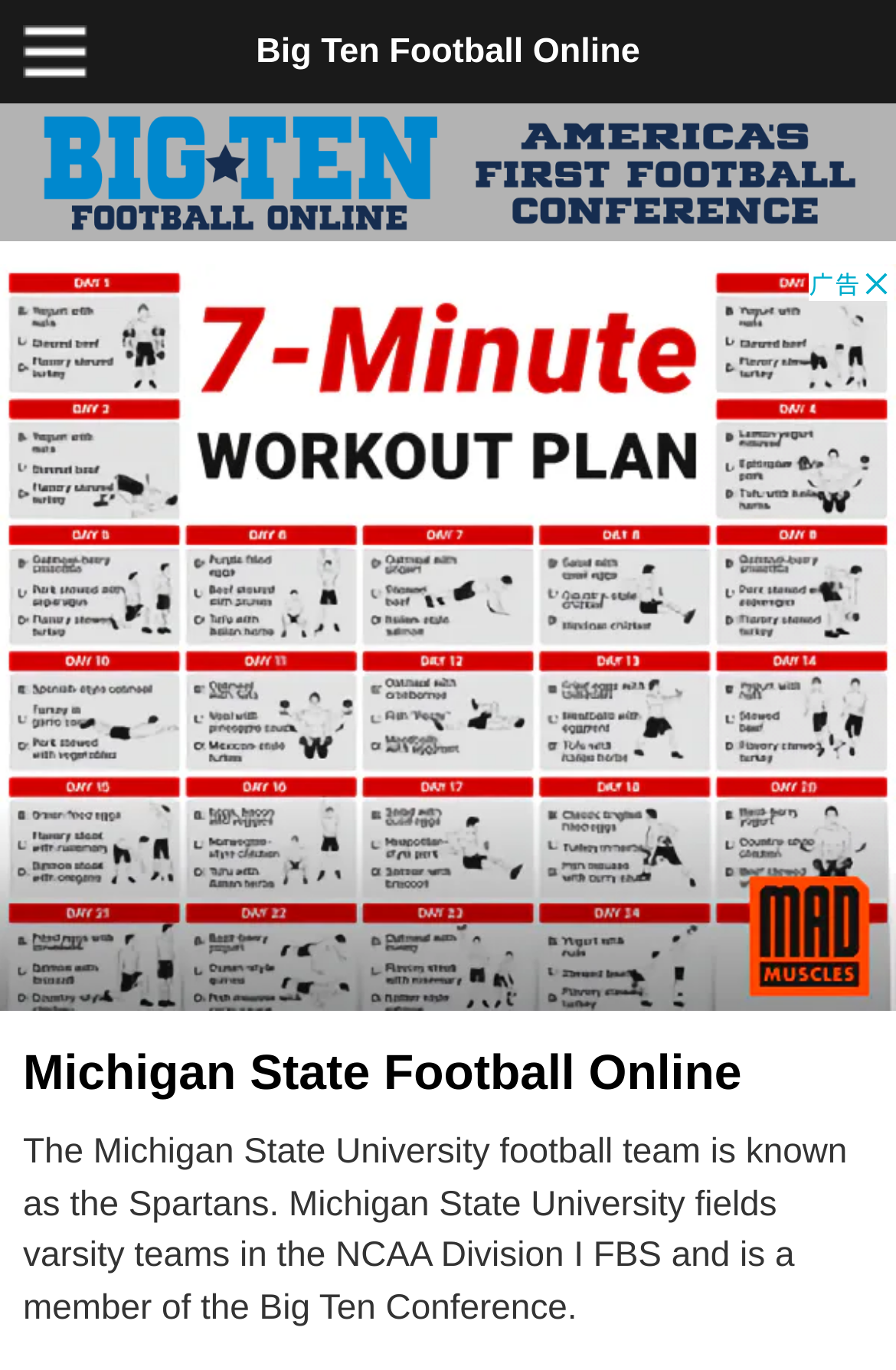What is the name of the website?
Please provide a comprehensive answer based on the information in the image.

The answer can be found in the heading element which displays the text 'Michigan State Football Online'.